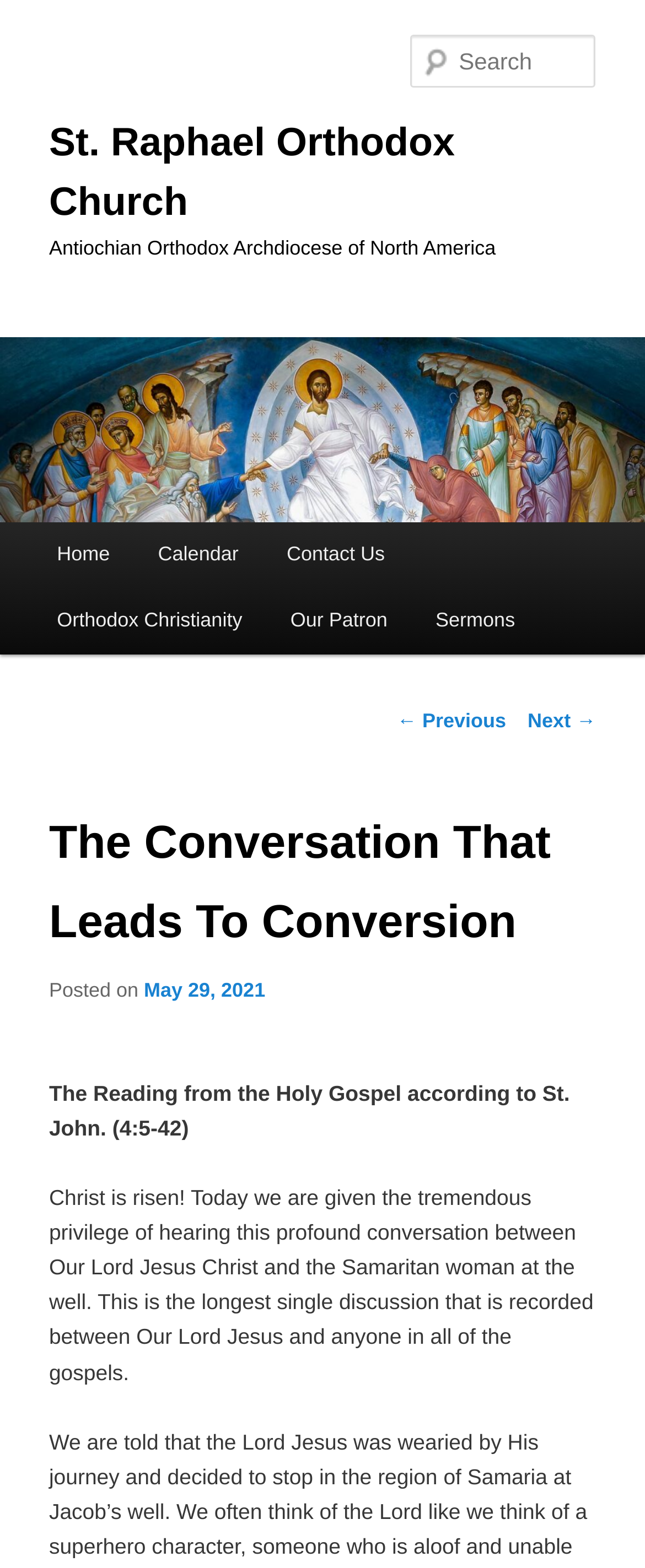Please find the main title text of this webpage.

St. Raphael Orthodox Church